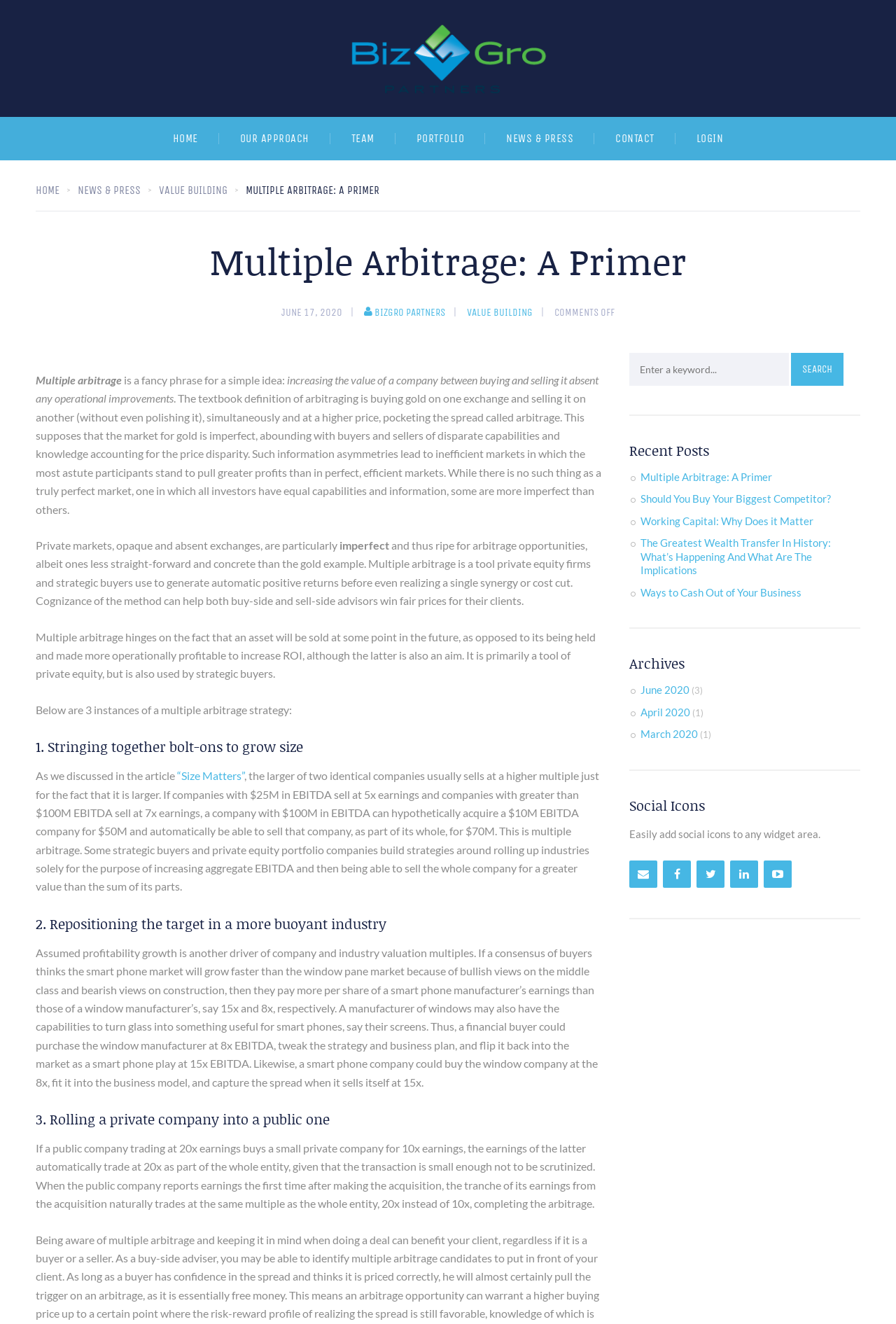Can you find the bounding box coordinates for the UI element given this description: "BizGro Partners"? Provide the coordinates as four float numbers between 0 and 1: [left, top, right, bottom].

[0.406, 0.231, 0.497, 0.241]